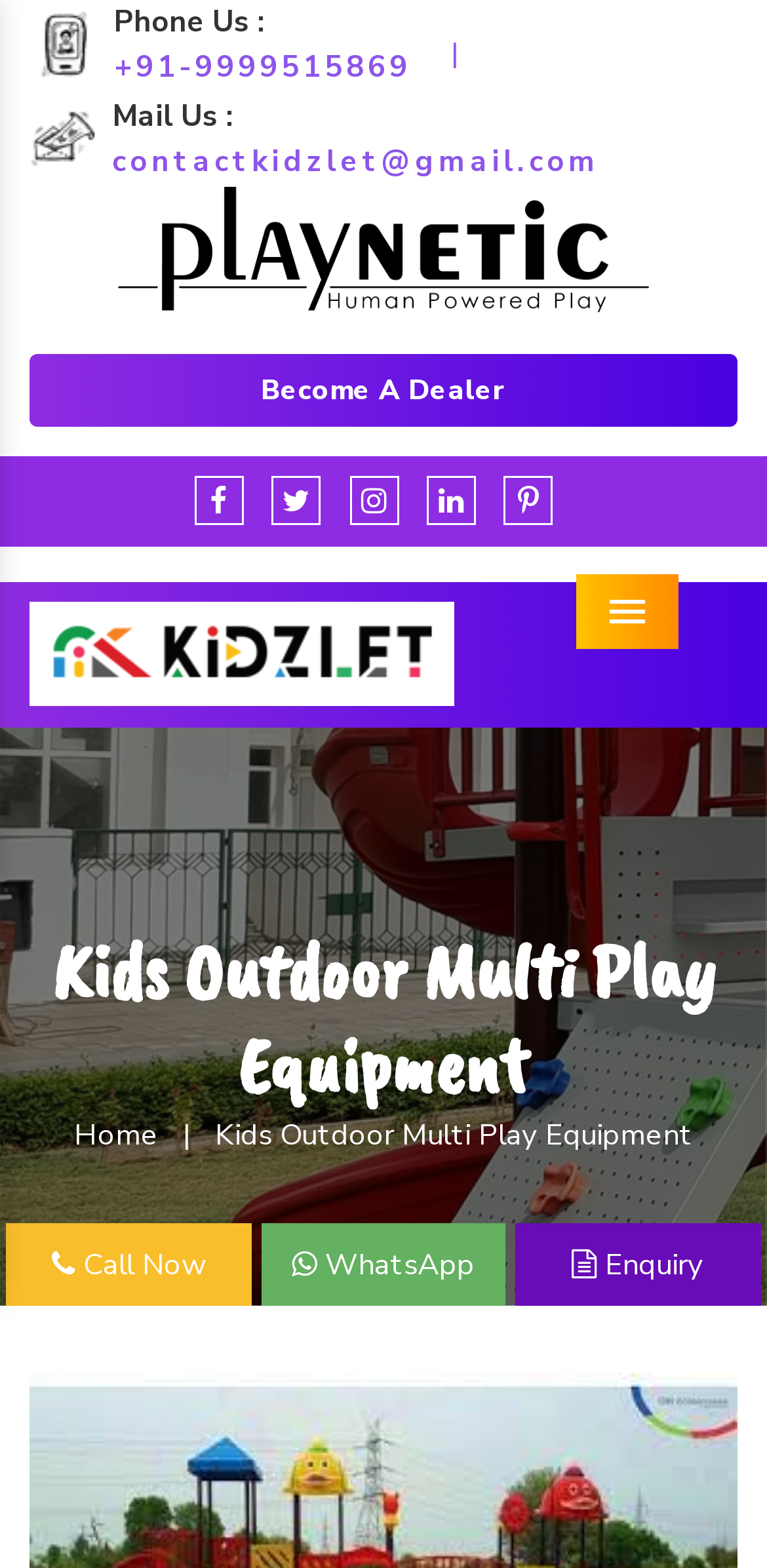Please look at the image and answer the question with a detailed explanation: What is the email address to contact?

I found the email address by looking at the top header section of the webpage, where it says 'Mail Us :' followed by the email address contactkidzlet@gmail.com.